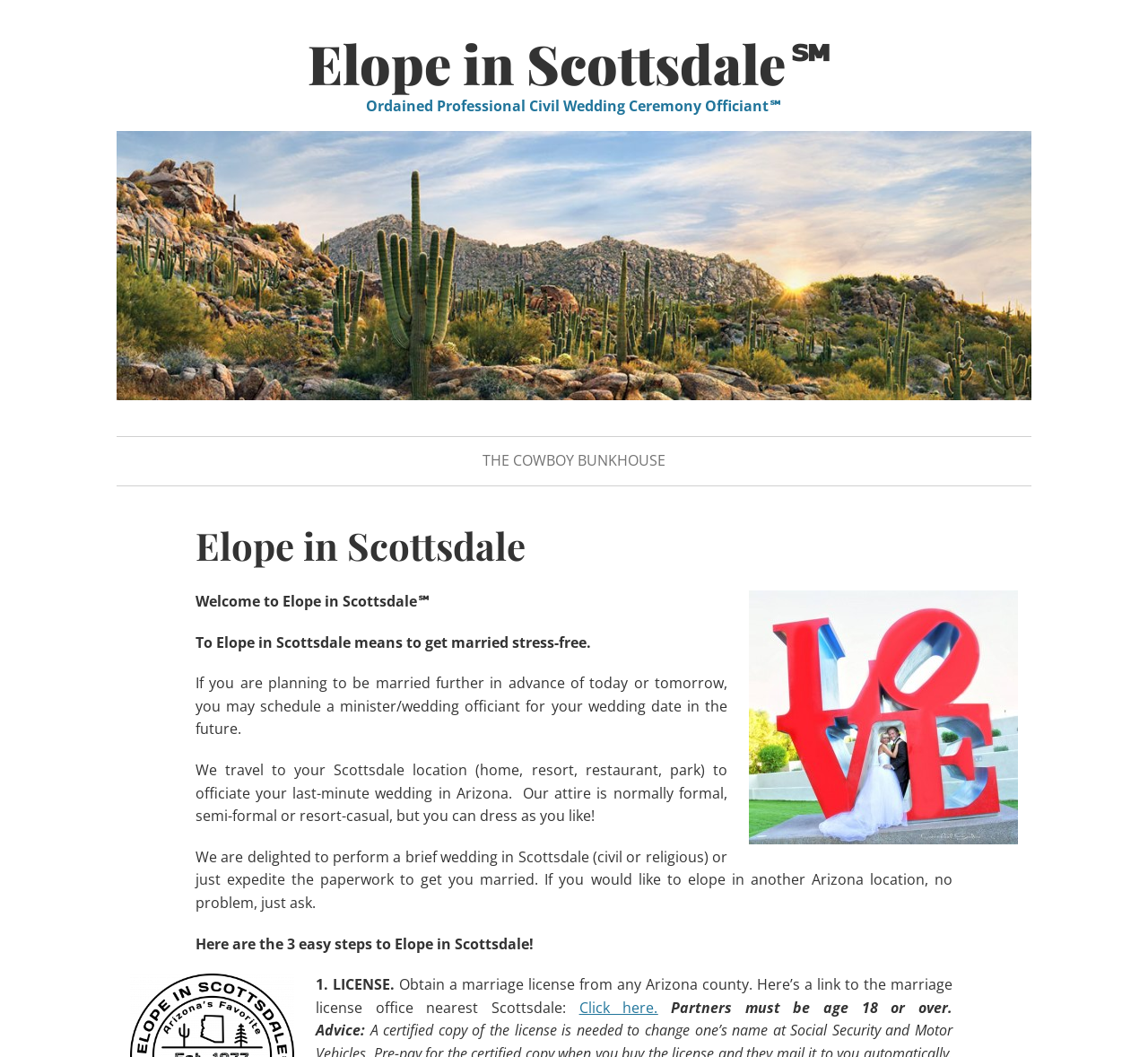Given the description "parent_node: Elope in Scottsdale℠", provide the bounding box coordinates of the corresponding UI element.

[0.102, 0.111, 0.898, 0.13]